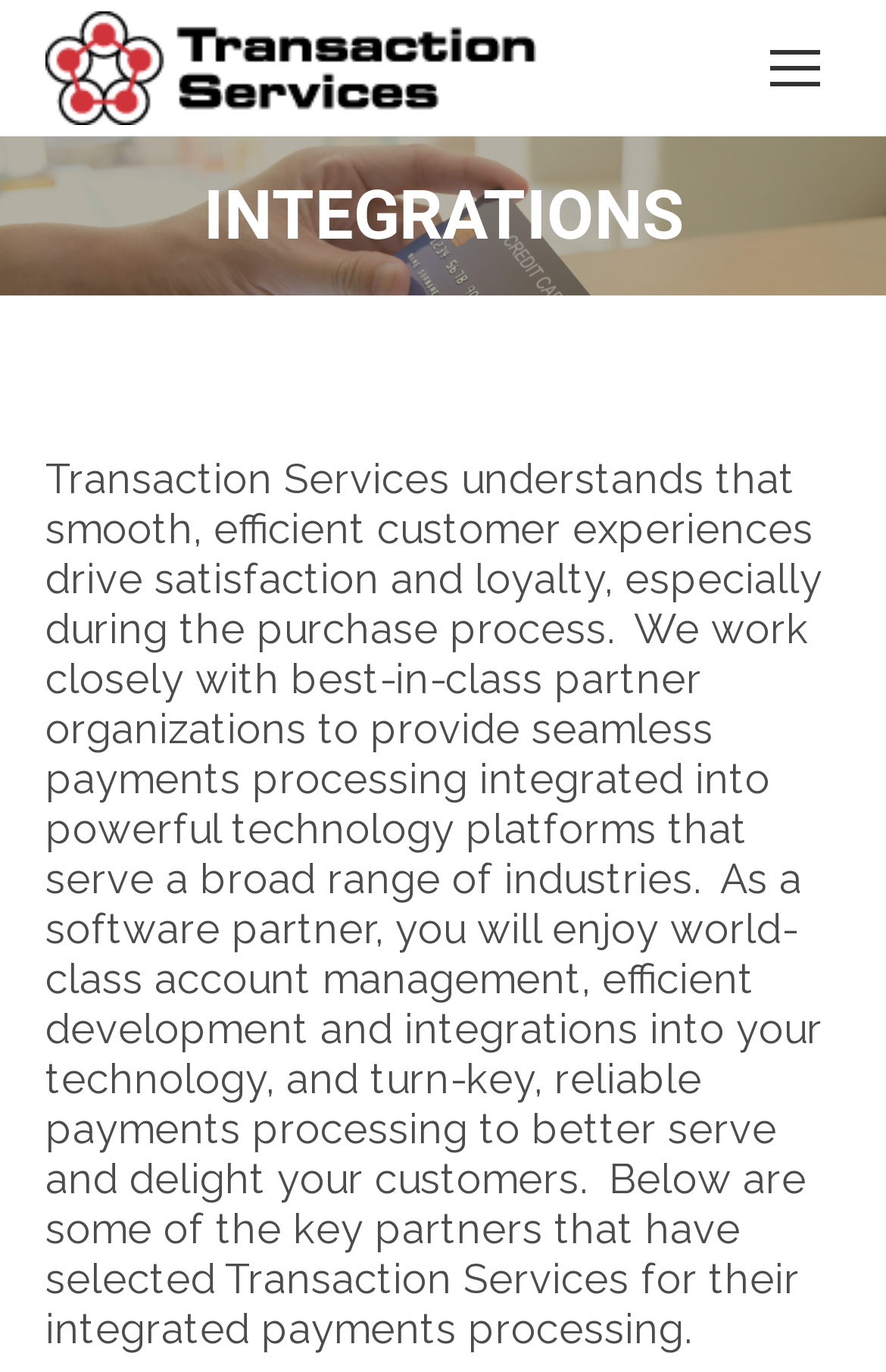What is the theme of the image on the webpage? Please answer the question using a single word or phrase based on the image.

Transaction Services